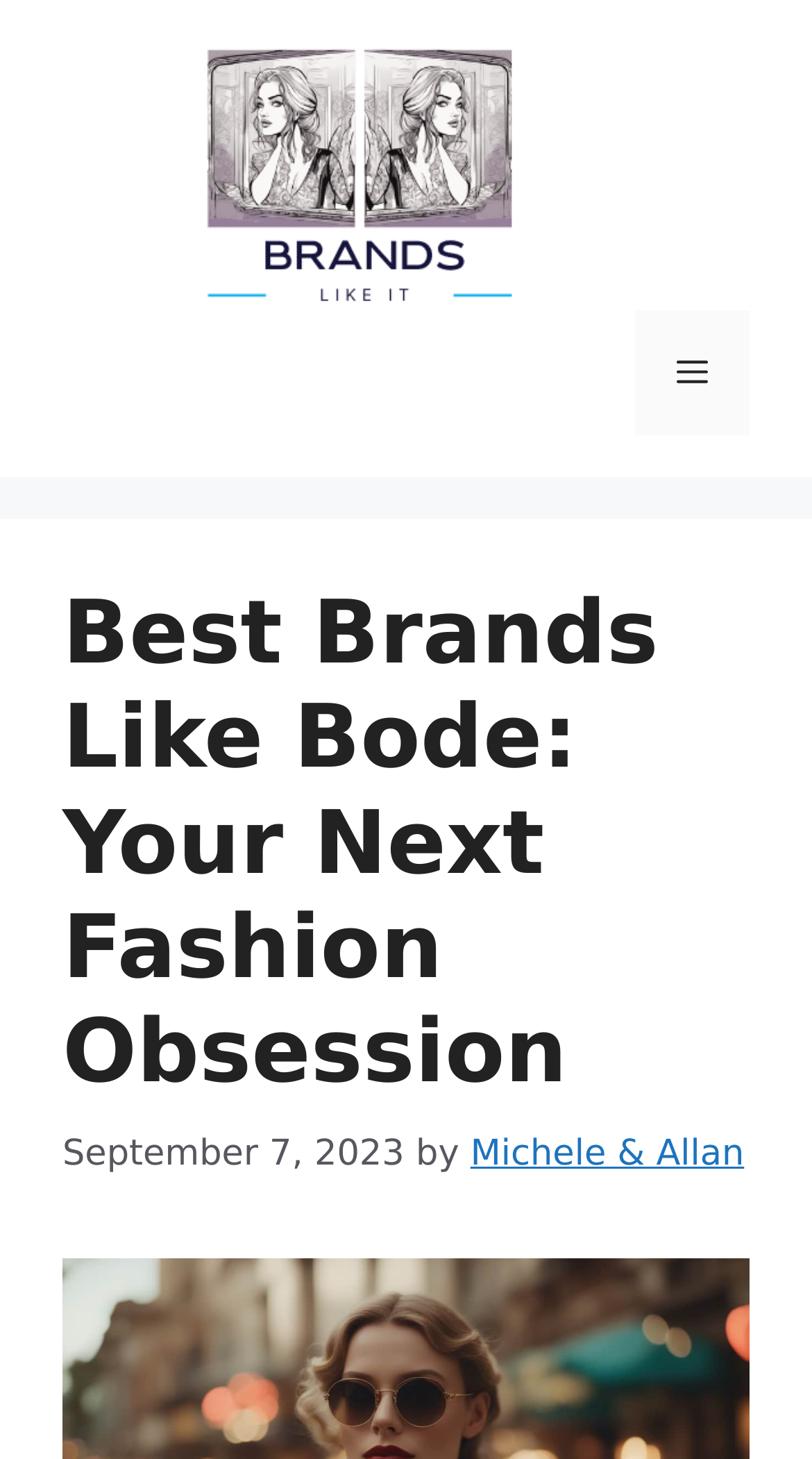Provide a one-word or short-phrase response to the question:
What is the purpose of the button at the top right corner?

Menu